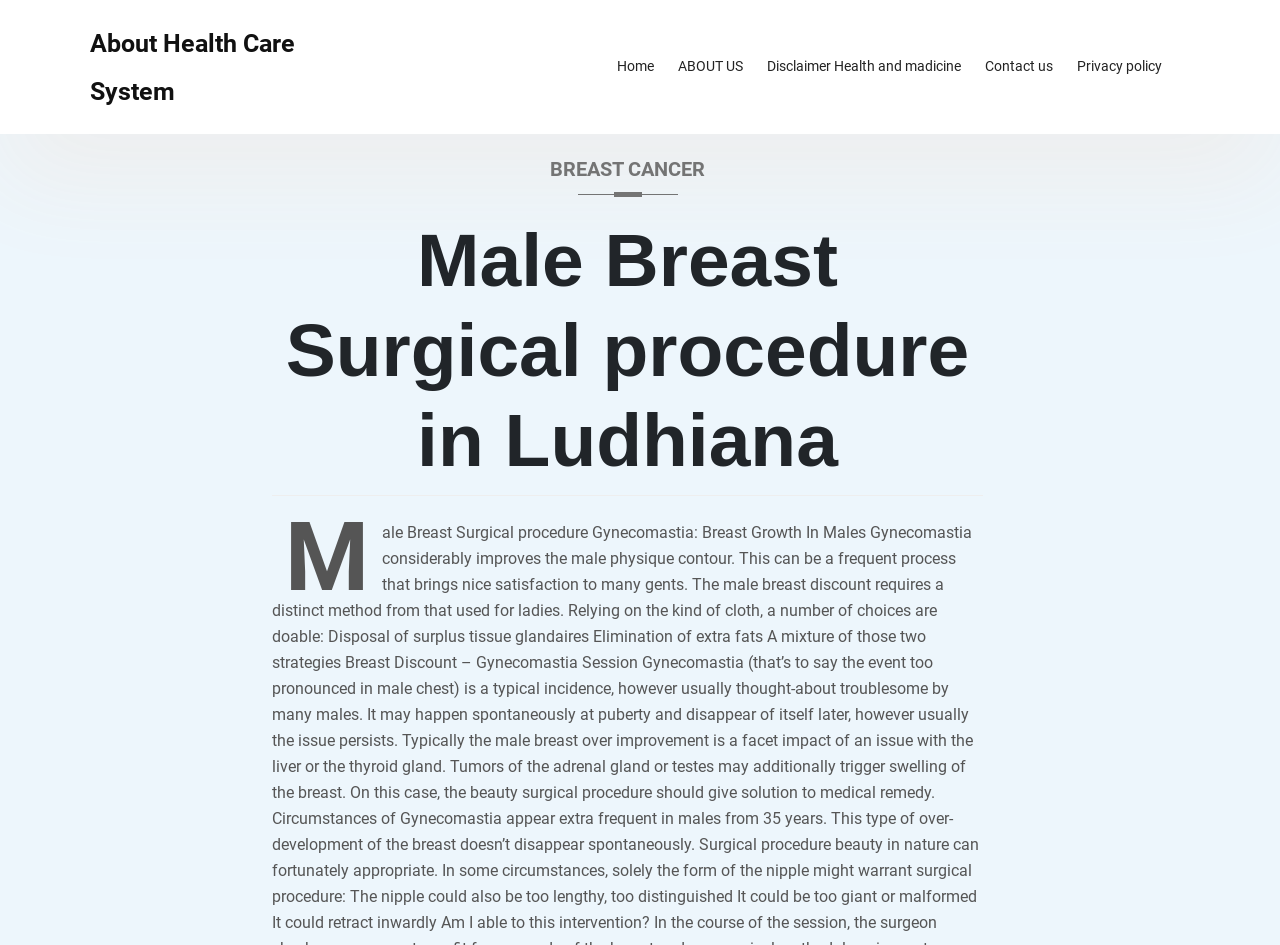Given the element description "ABOUT US", identify the bounding box of the corresponding UI element.

[0.52, 0.042, 0.59, 0.1]